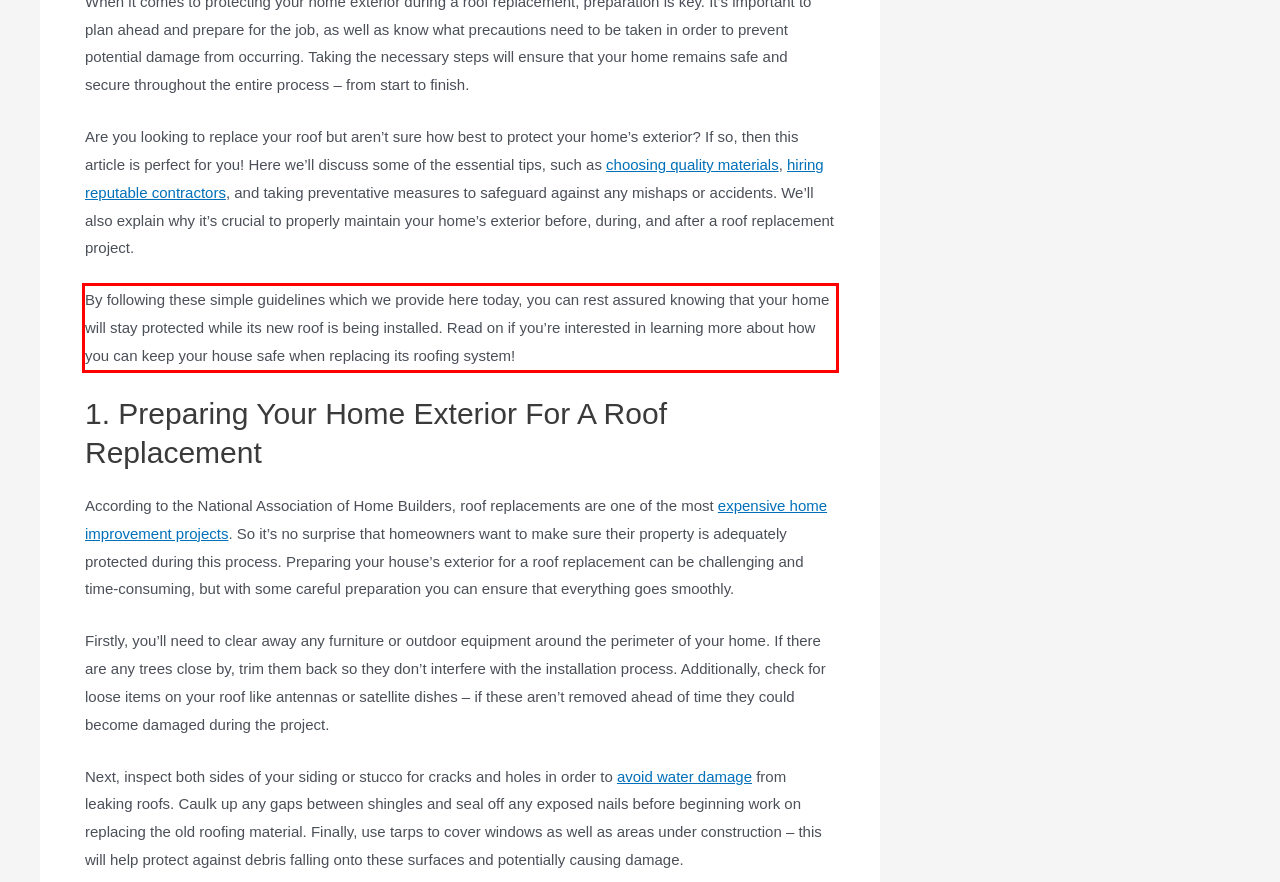The screenshot provided shows a webpage with a red bounding box. Apply OCR to the text within this red bounding box and provide the extracted content.

By following these simple guidelines which we provide here today, you can rest assured knowing that your home will stay protected while its new roof is being installed. Read on if you’re interested in learning more about how you can keep your house safe when replacing its roofing system!